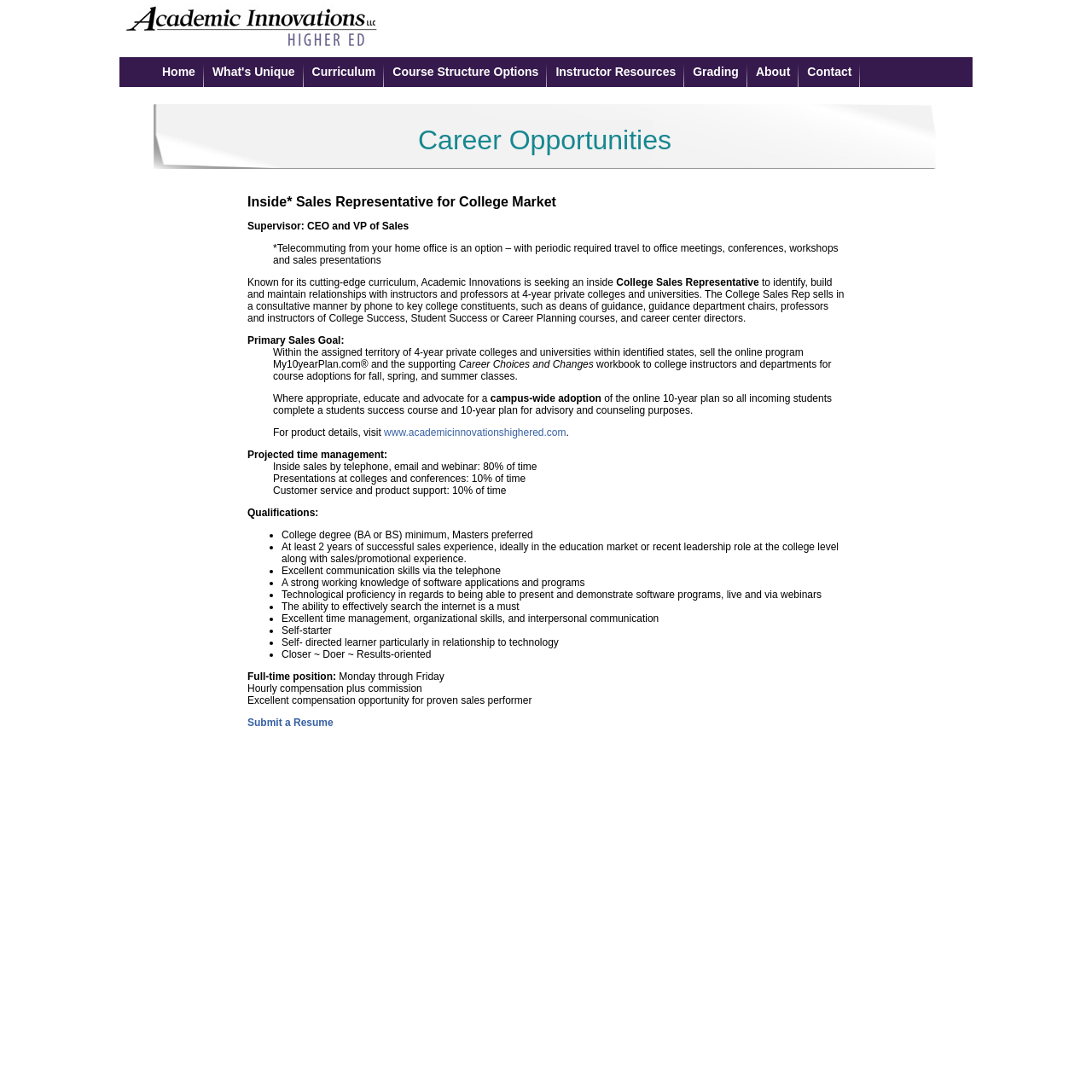Locate the bounding box of the UI element defined by this description: "Submit a Resume". The coordinates should be given as four float numbers between 0 and 1, formatted as [left, top, right, bottom].

[0.227, 0.656, 0.305, 0.667]